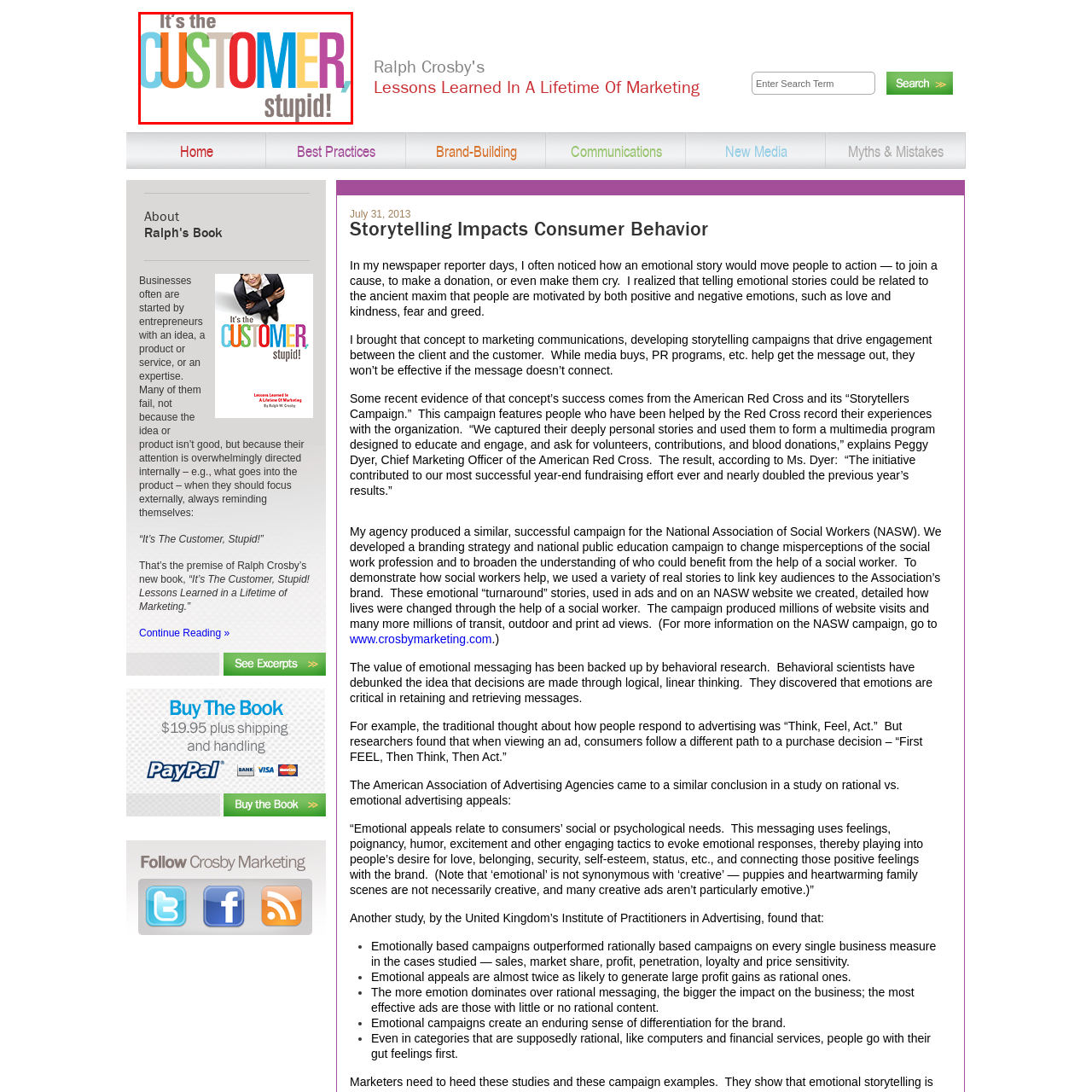Draft a detailed caption for the image located inside the red outline.

The image features a vibrant and engaging textual design highlighting the phrase "It's the CUSTOMER, stupid!" The words "It's the" are presented in a light, blue font, while "CUSTOMER" stands out prominently in a mix of bold colors: green, red, blue, and pink. The word "stupid!" appears in a playful yet assertive gray, emphasizing the message's urgency. This striking visual encapsulates the central theme of Ralph Crosby's marketing philosophy, which asserts the critical importance of customer focus in business success, as described in his book. The design serves as a memorable reminder for businesses to prioritize customer needs and experiences in their strategies.